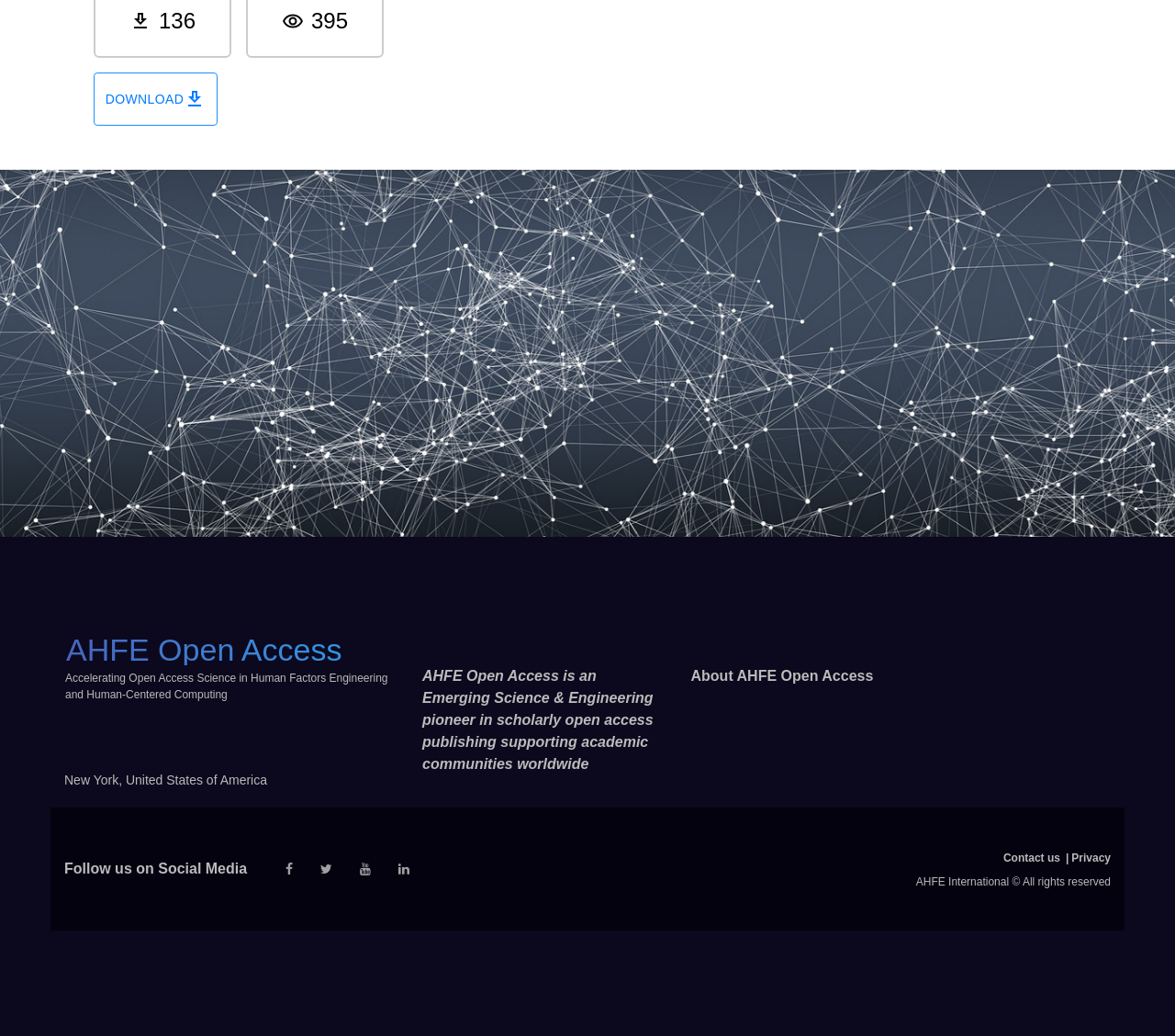What is the purpose of AHFE Open Access?
Use the image to answer the question with a single word or phrase.

Supporting academic communities worldwide